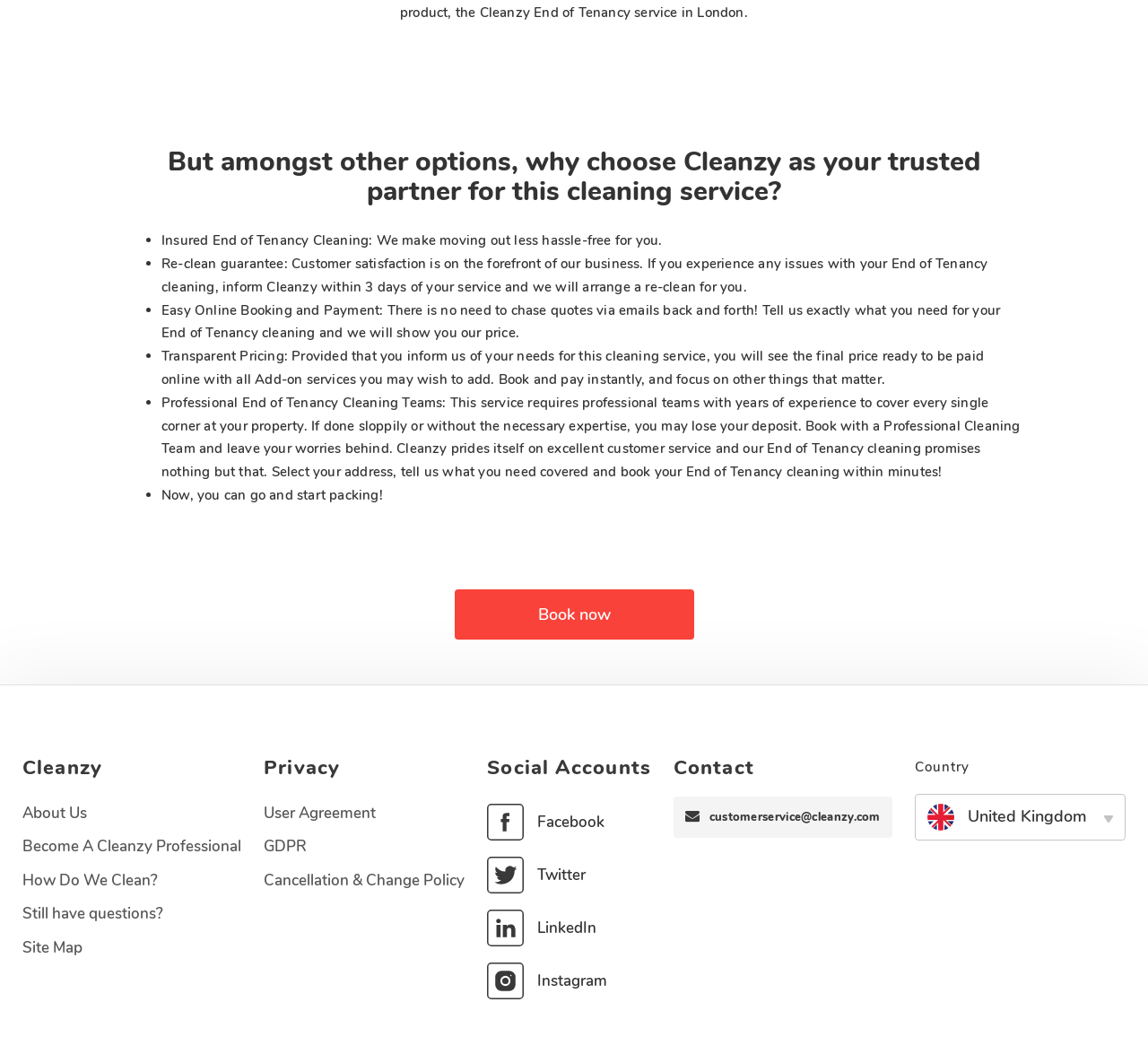Determine the coordinates of the bounding box for the clickable area needed to execute this instruction: "Select Italy as country".

[0.798, 0.791, 0.98, 0.833]